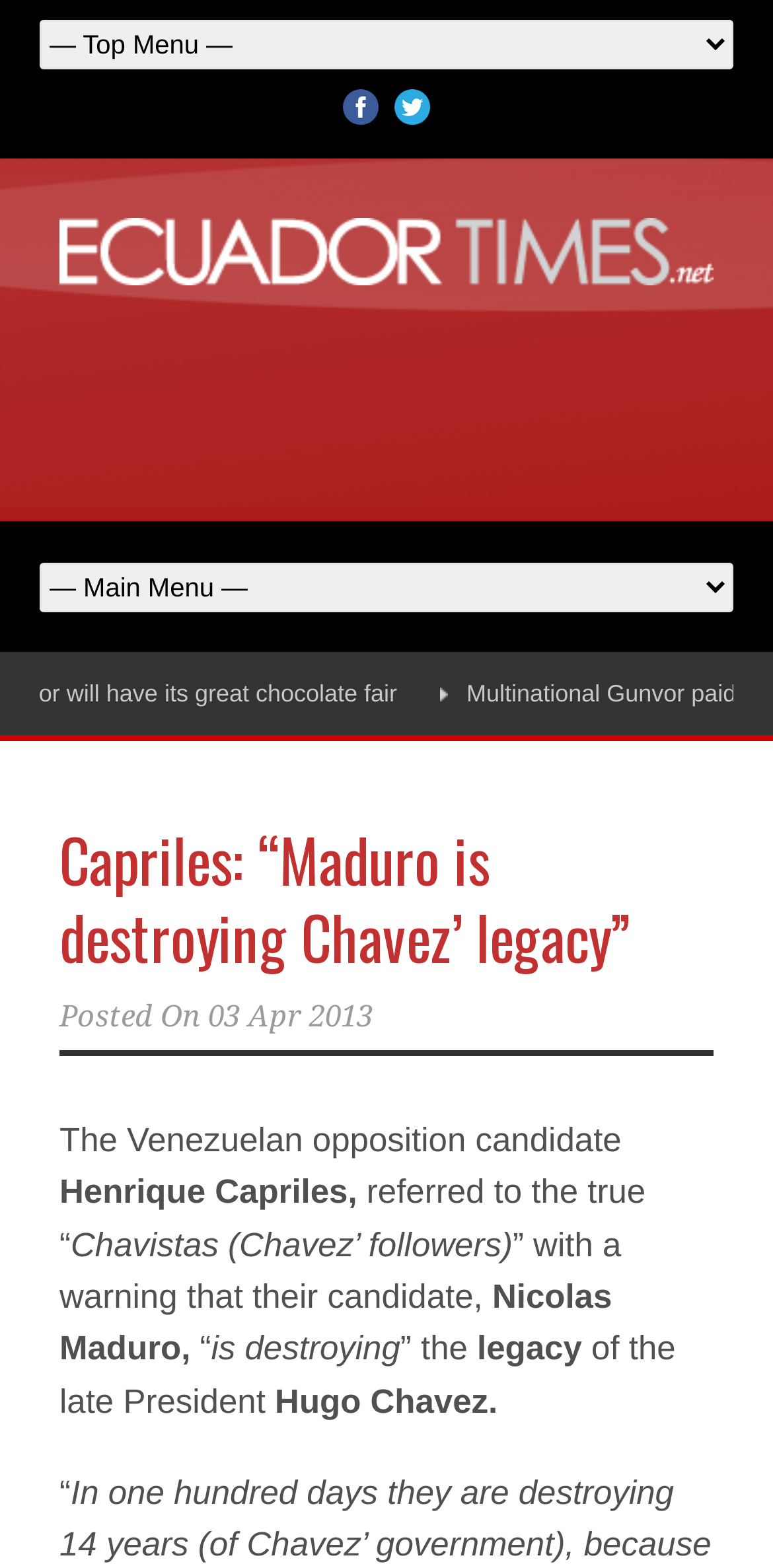Determine the bounding box coordinates of the region I should click to achieve the following instruction: "Select an option from the top combobox". Ensure the bounding box coordinates are four float numbers between 0 and 1, i.e., [left, top, right, bottom].

[0.051, 0.013, 0.949, 0.044]